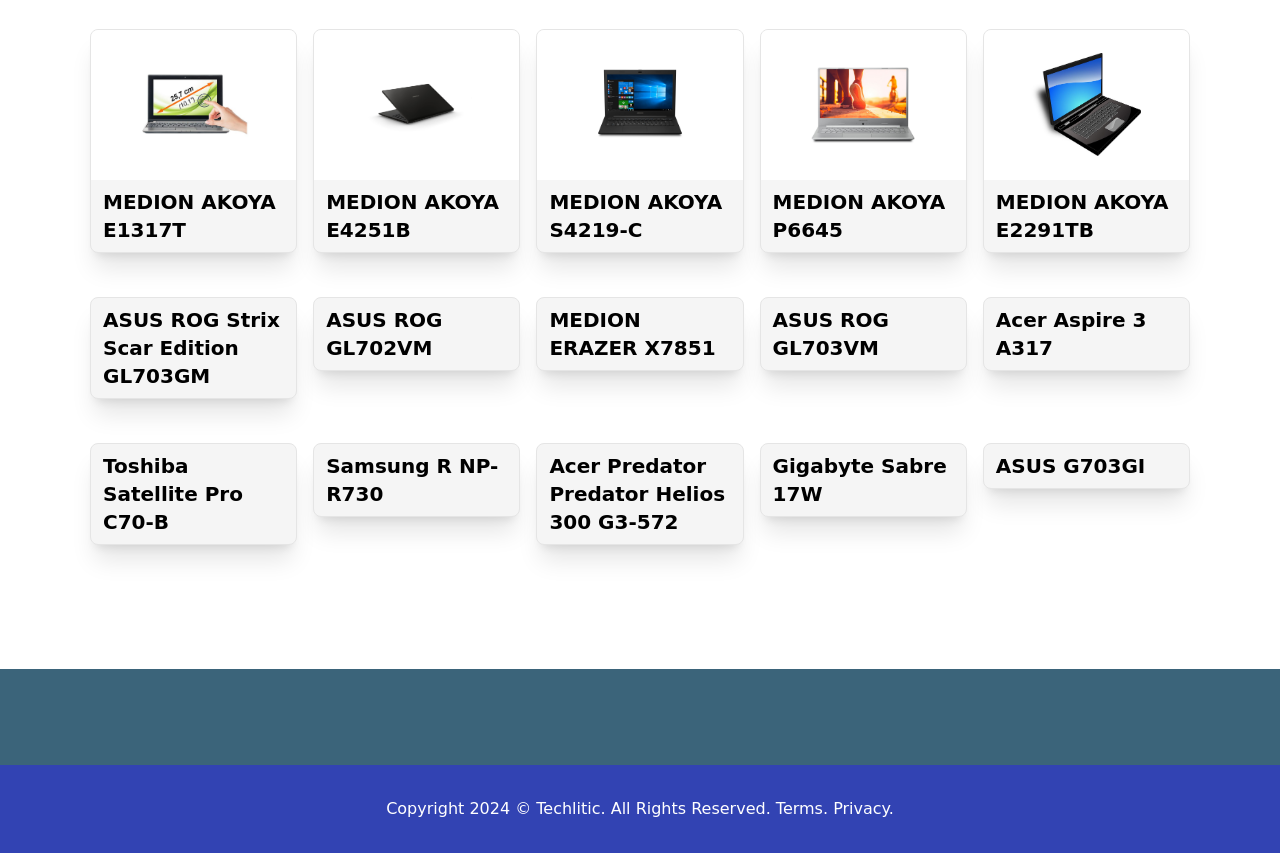Please determine the bounding box coordinates of the element's region to click in order to carry out the following instruction: "Explore MEDION ERAZER X7851". The coordinates should be four float numbers between 0 and 1, i.e., [left, top, right, bottom].

[0.42, 0.349, 0.58, 0.433]